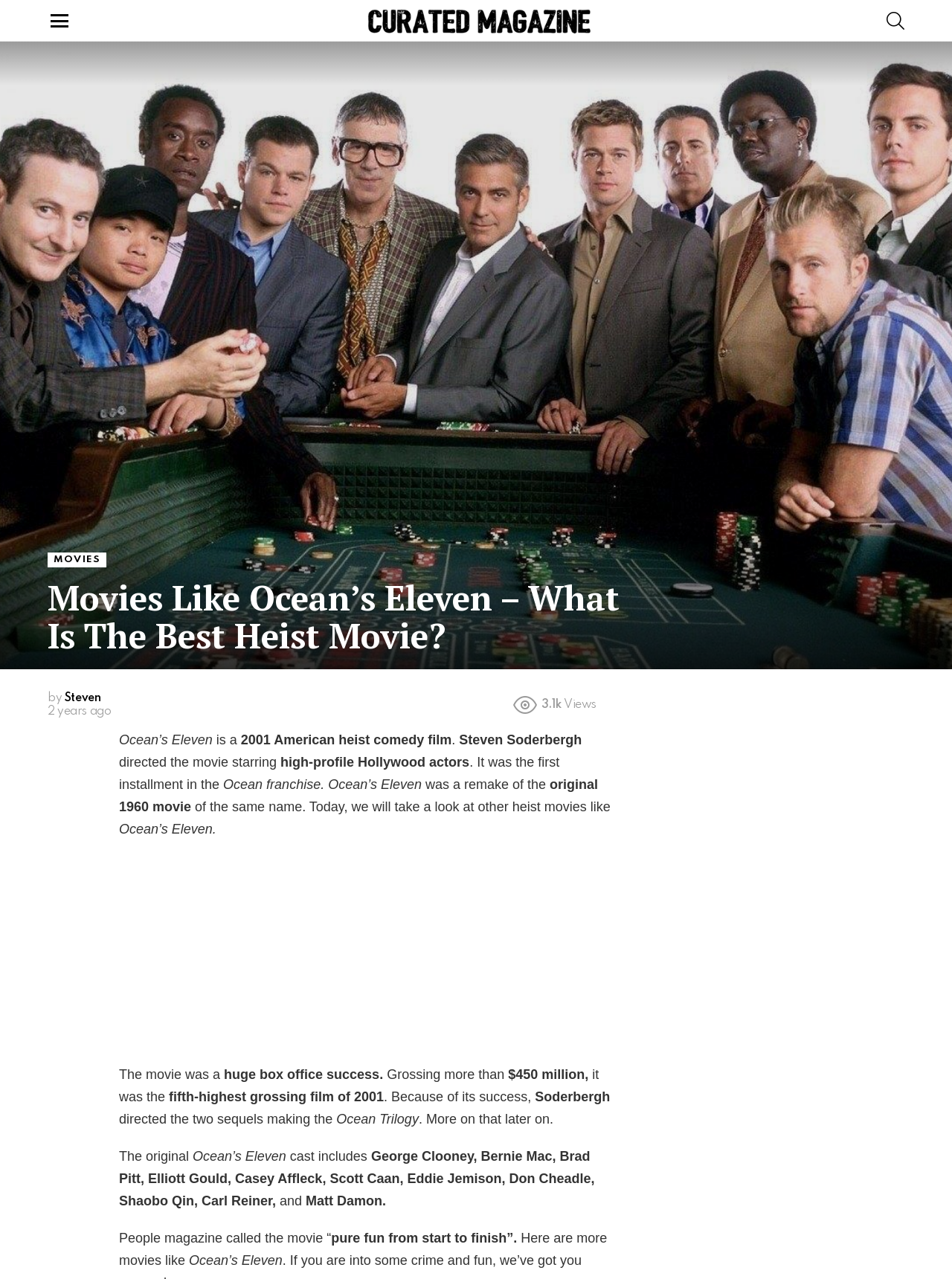Create an elaborate caption for the webpage.

This webpage is about movies similar to Ocean's Eleven, a 2001 American heist comedy film directed by Steven Soderbergh. At the top, there are three links: "Menu", "Curated Magazine" with an accompanying image, and "SEARCH". Below these links, the title "Movies Like Ocean's Eleven - What Is The Best Heist Movie?" is prominently displayed.

The main content of the webpage is divided into sections. The first section provides a brief introduction to Ocean's Eleven, stating that it is a 2001 American heist comedy film directed by Steven Soderbergh, starring high-profile Hollywood actors. This section also mentions that it was the first installment in the Ocean franchise.

The next section discusses the movie's success, stating that it was a huge box office success, grossing more than $450 million, making it the fifth-highest grossing film of 2001. This section also mentions that the success of the movie led to the creation of two sequels, making the Ocean Trilogy.

The webpage then lists the original cast of Ocean's Eleven, including George Clooney, Bernie Mac, Brad Pitt, and others. A quote from People magazine is also included, calling the movie "pure fun from start to finish".

Finally, the webpage promises to provide more information about movies similar to Ocean's Eleven, with a section title "Here are more movies like Ocean's Eleven". There are two advertisements on the webpage, one located in the middle and the other at the bottom.